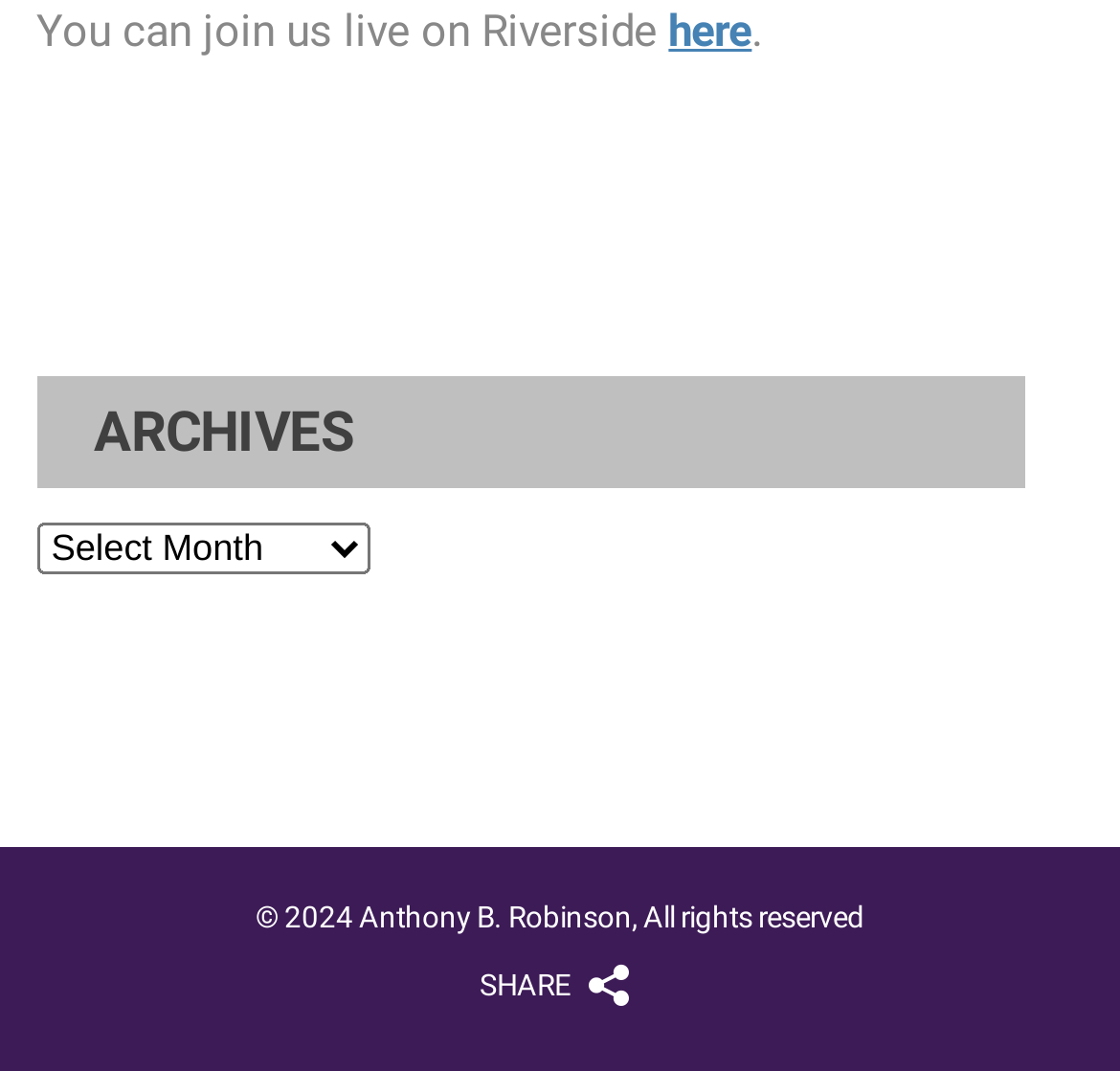Provide a one-word or short-phrase response to the question:
What is the author of the webpage?

Anthony B. Robinson